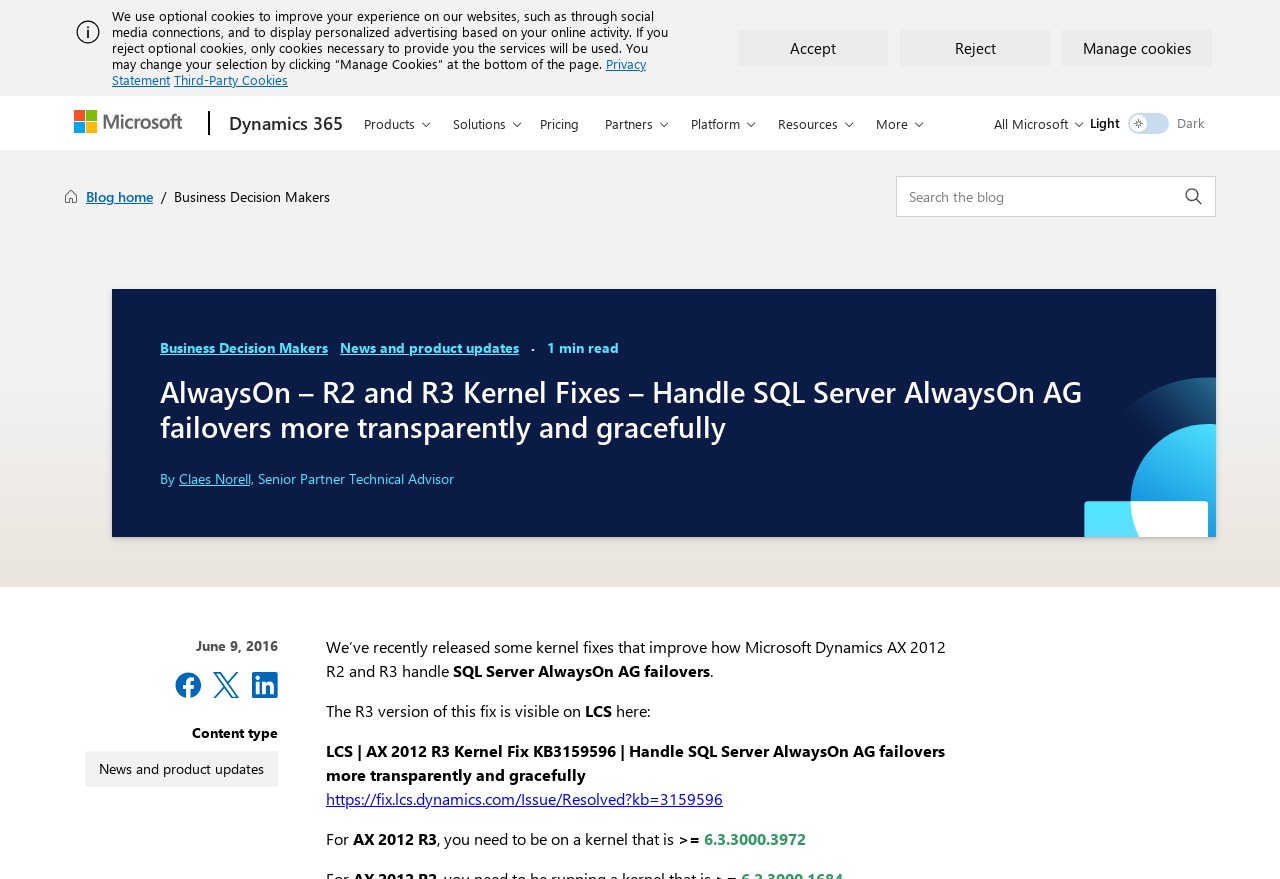Using the description "https://fix.lcs.dynamics.com/Issue/Resolved?kb=3159596", locate and provide the bounding box of the UI element.

[0.255, 0.896, 0.565, 0.92]